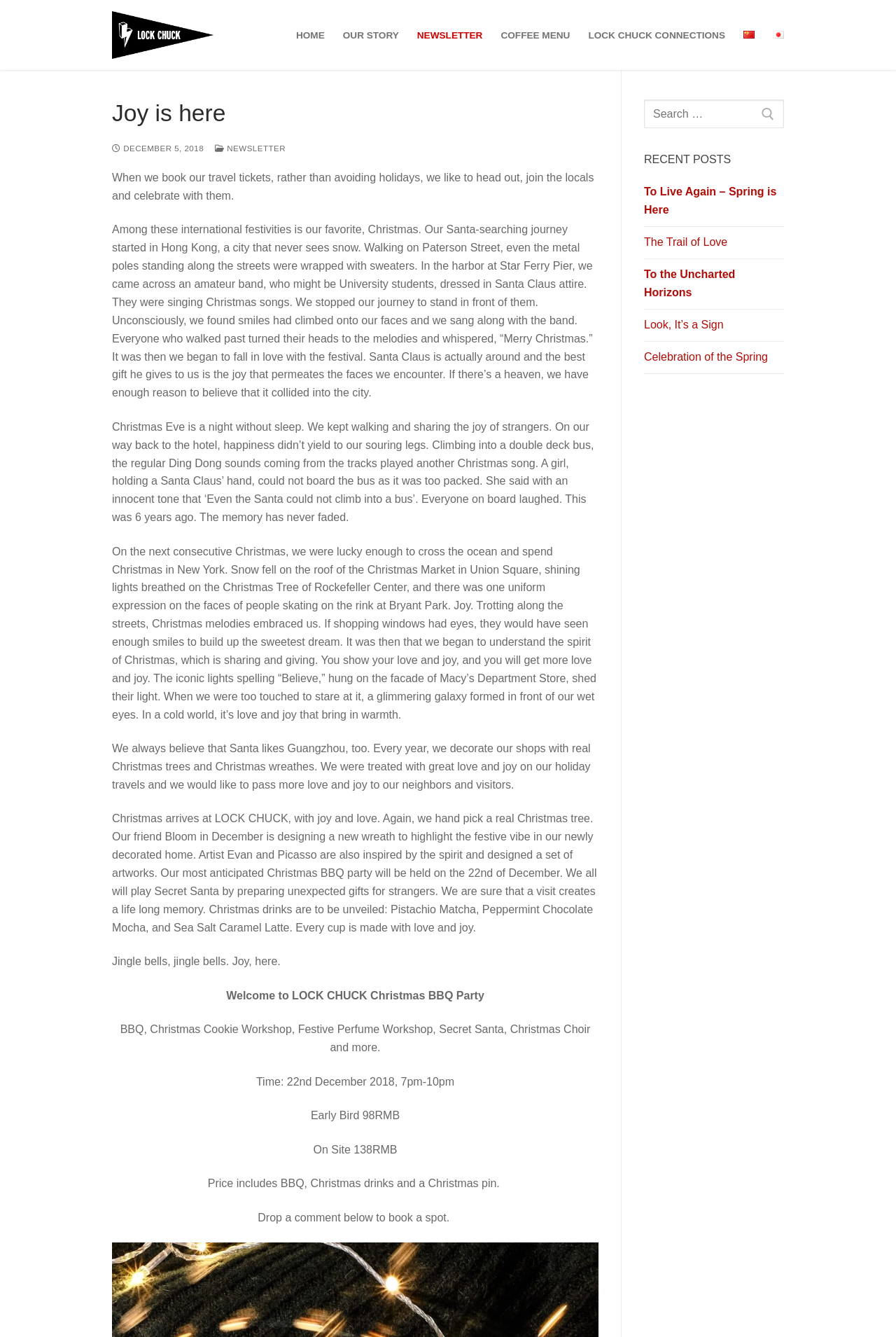Please mark the bounding box coordinates of the area that should be clicked to carry out the instruction: "Click on HOME".

[0.32, 0.017, 0.372, 0.036]